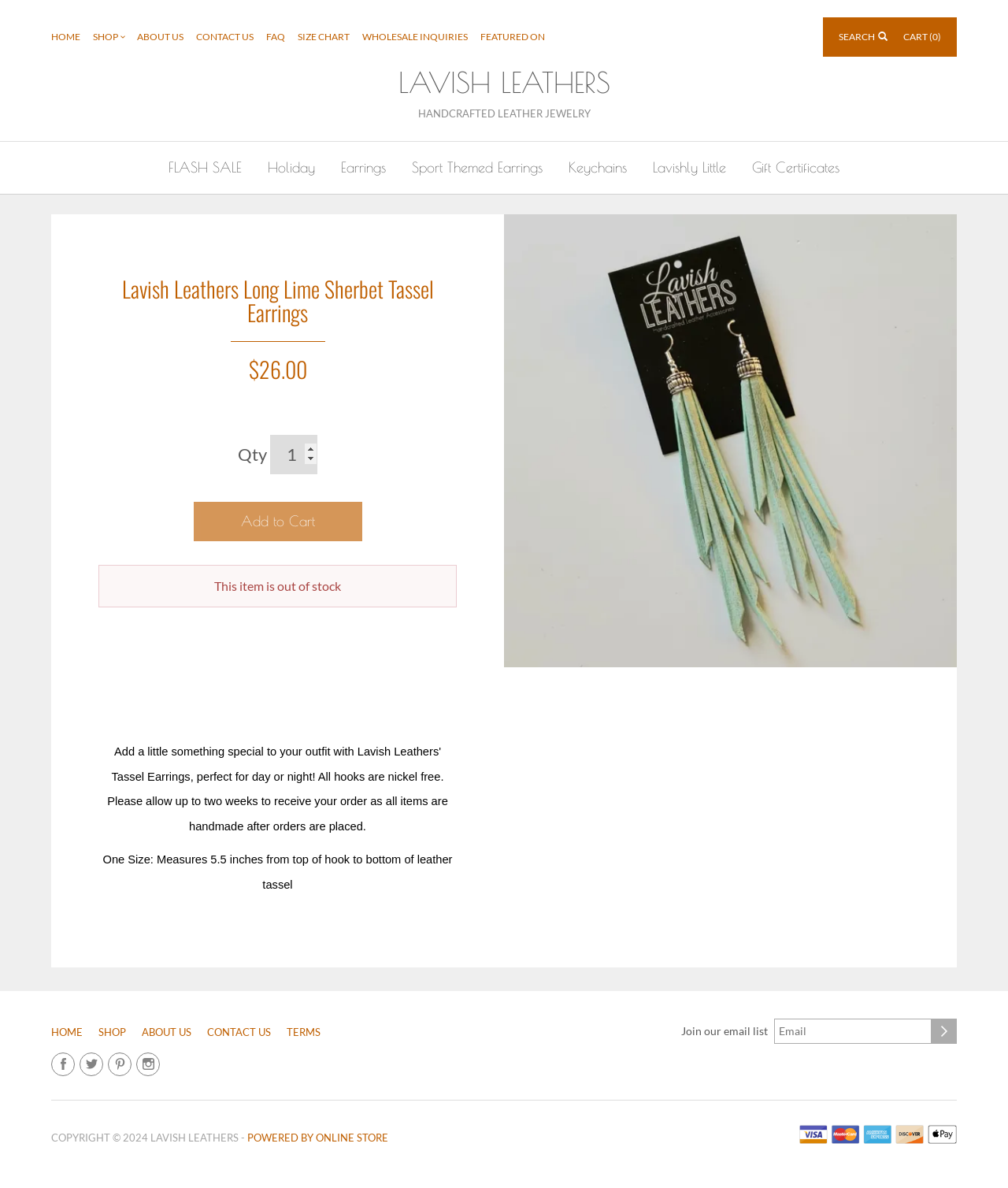Determine the bounding box coordinates of the clickable element necessary to fulfill the instruction: "Join email list". Provide the coordinates as four float numbers within the 0 to 1 range, i.e., [left, top, right, bottom].

[0.924, 0.857, 0.949, 0.878]